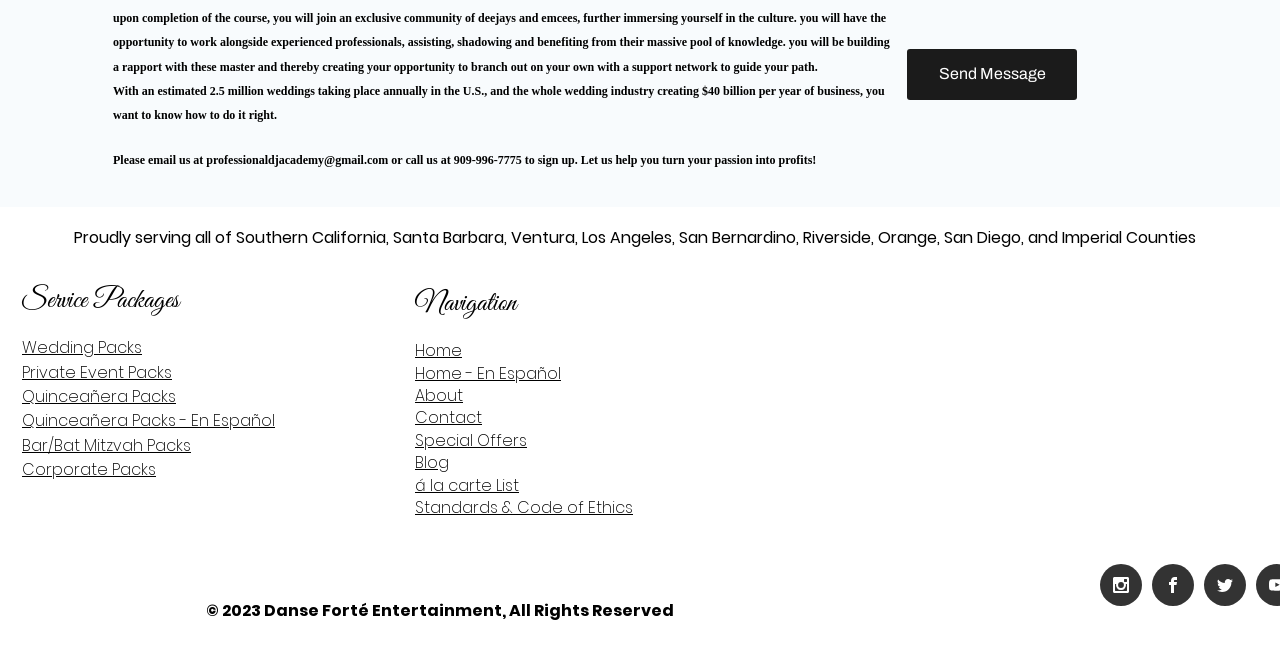Mark the bounding box of the element that matches the following description: "parent_node: First Name name="FNAME"".

None